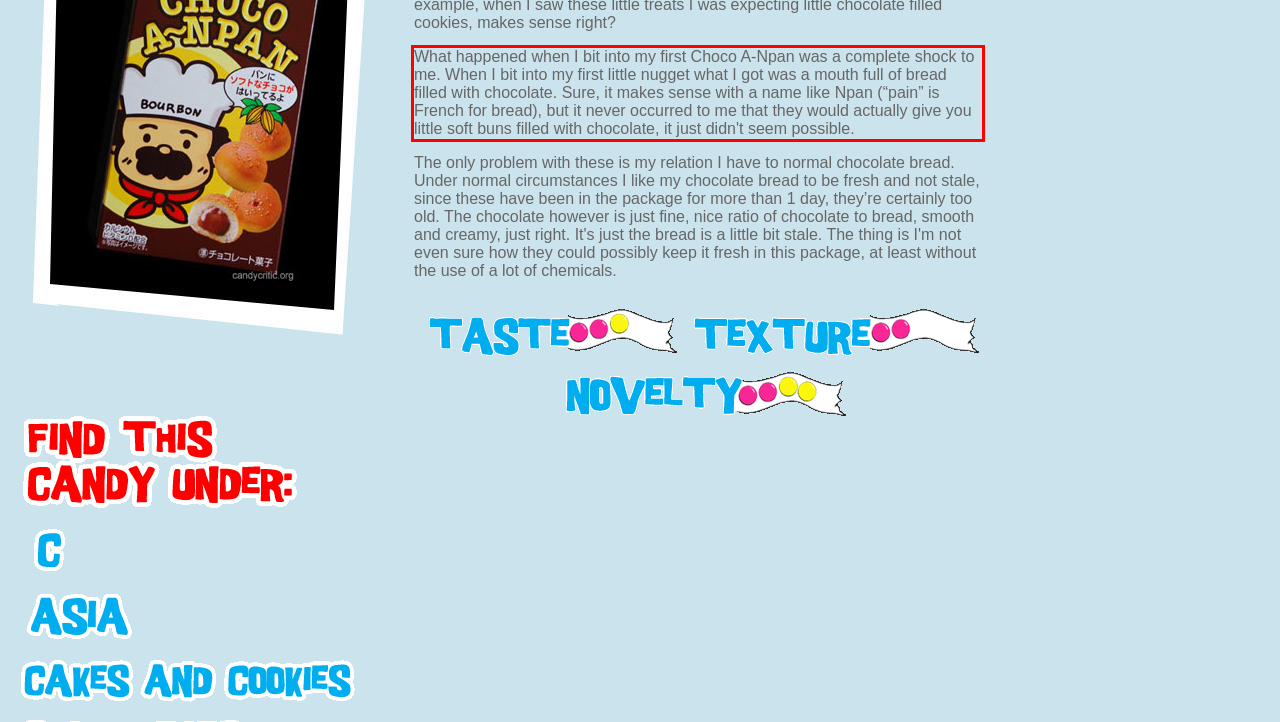Within the screenshot of the webpage, locate the red bounding box and use OCR to identify and provide the text content inside it.

What happened when I bit into my first Choco A-Npan was a complete shock to me. When I bit into my first little nugget what I got was a mouth full of bread filled with chocolate. Sure, it makes sense with a name like Npan (“pain” is French for bread), but it never occurred to me that they would actually give you little soft buns filled with chocolate, it just didn't seem possible.